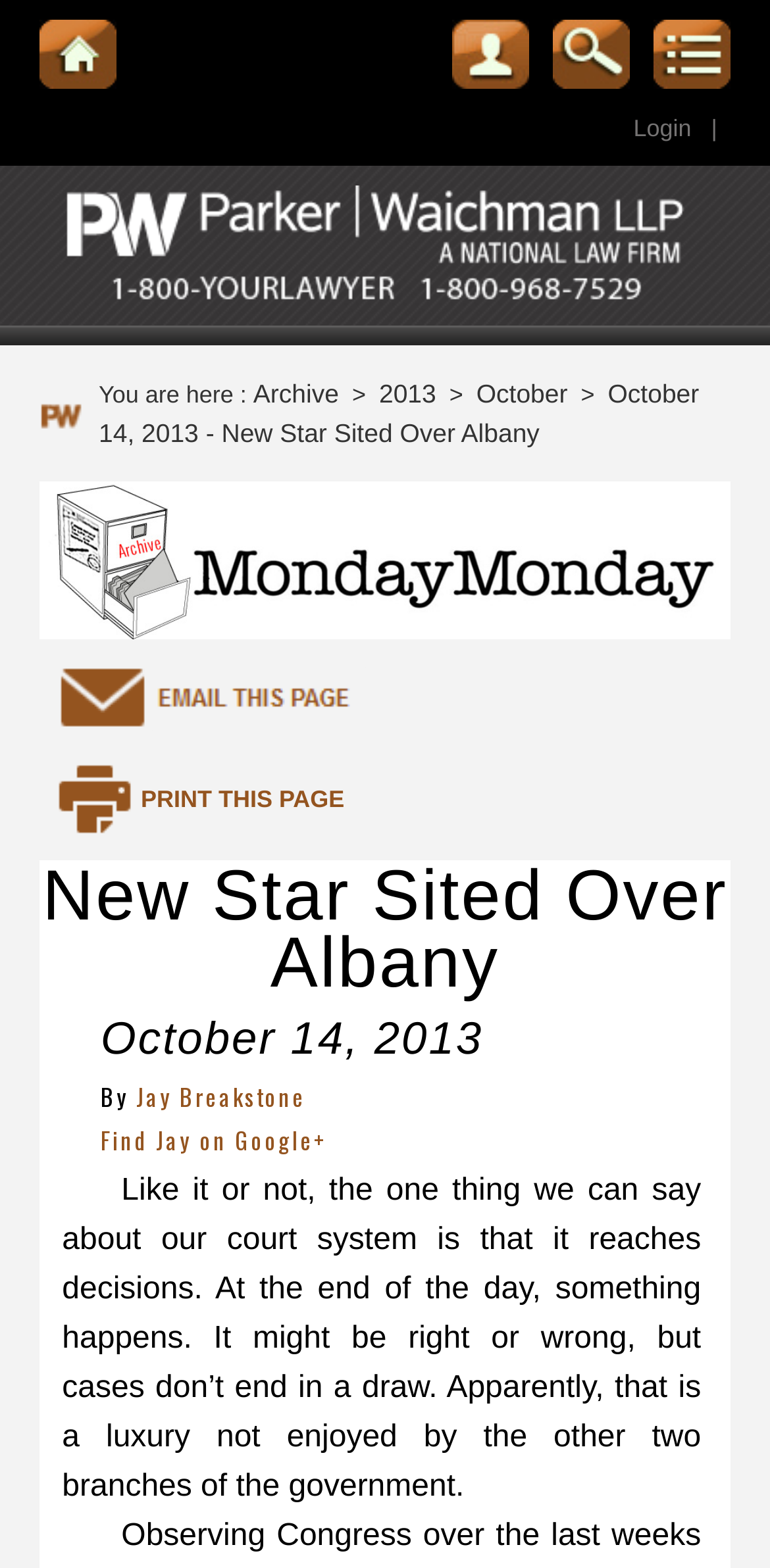Answer the question in one word or a short phrase:
What is the image above the 'Monday Monday Banner' link?

Monday Monday Banner